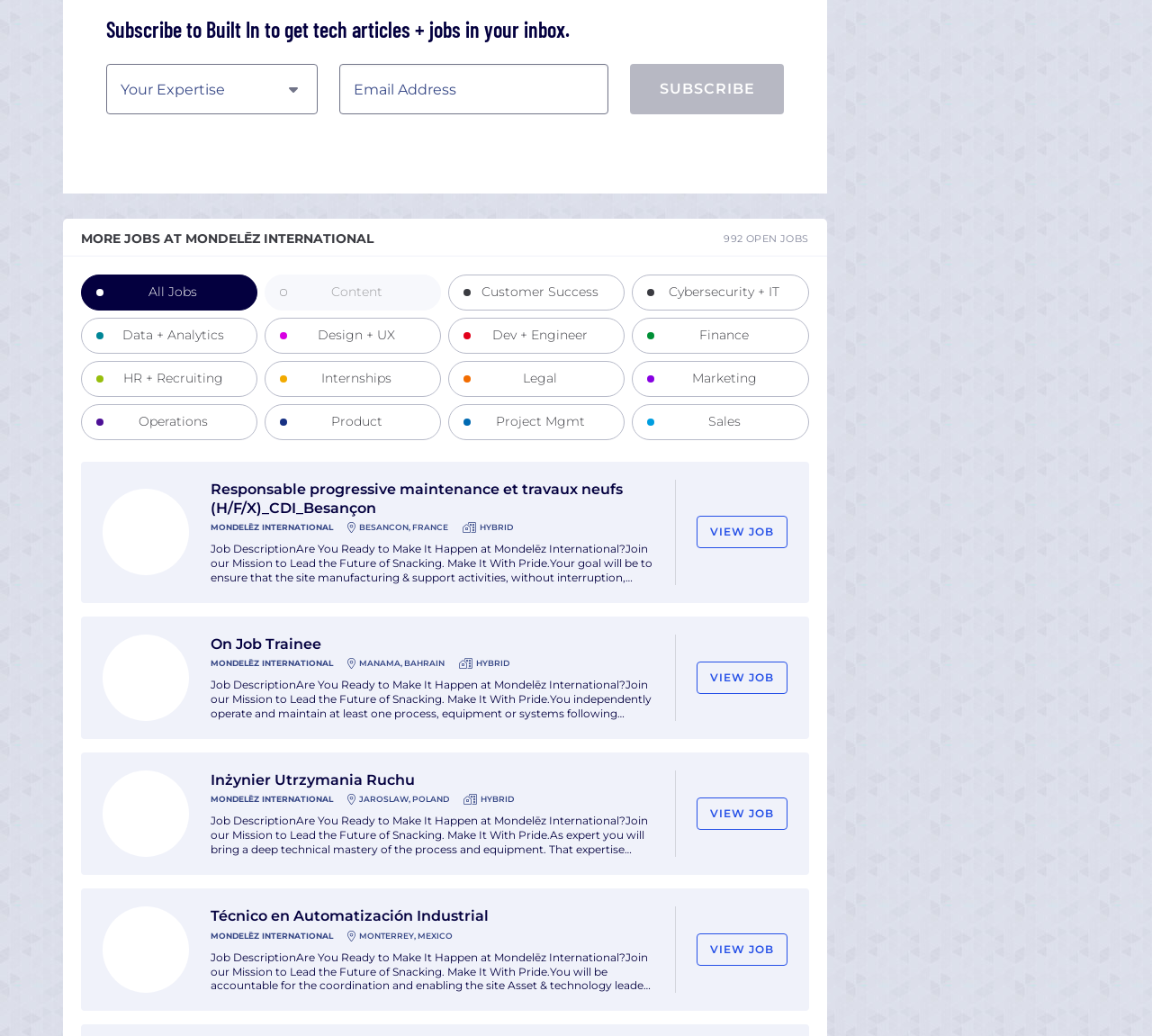Please identify the bounding box coordinates of the area that needs to be clicked to fulfill the following instruction: "View Inżynier Utrzymania Ruchu."

[0.616, 0.779, 0.672, 0.792]